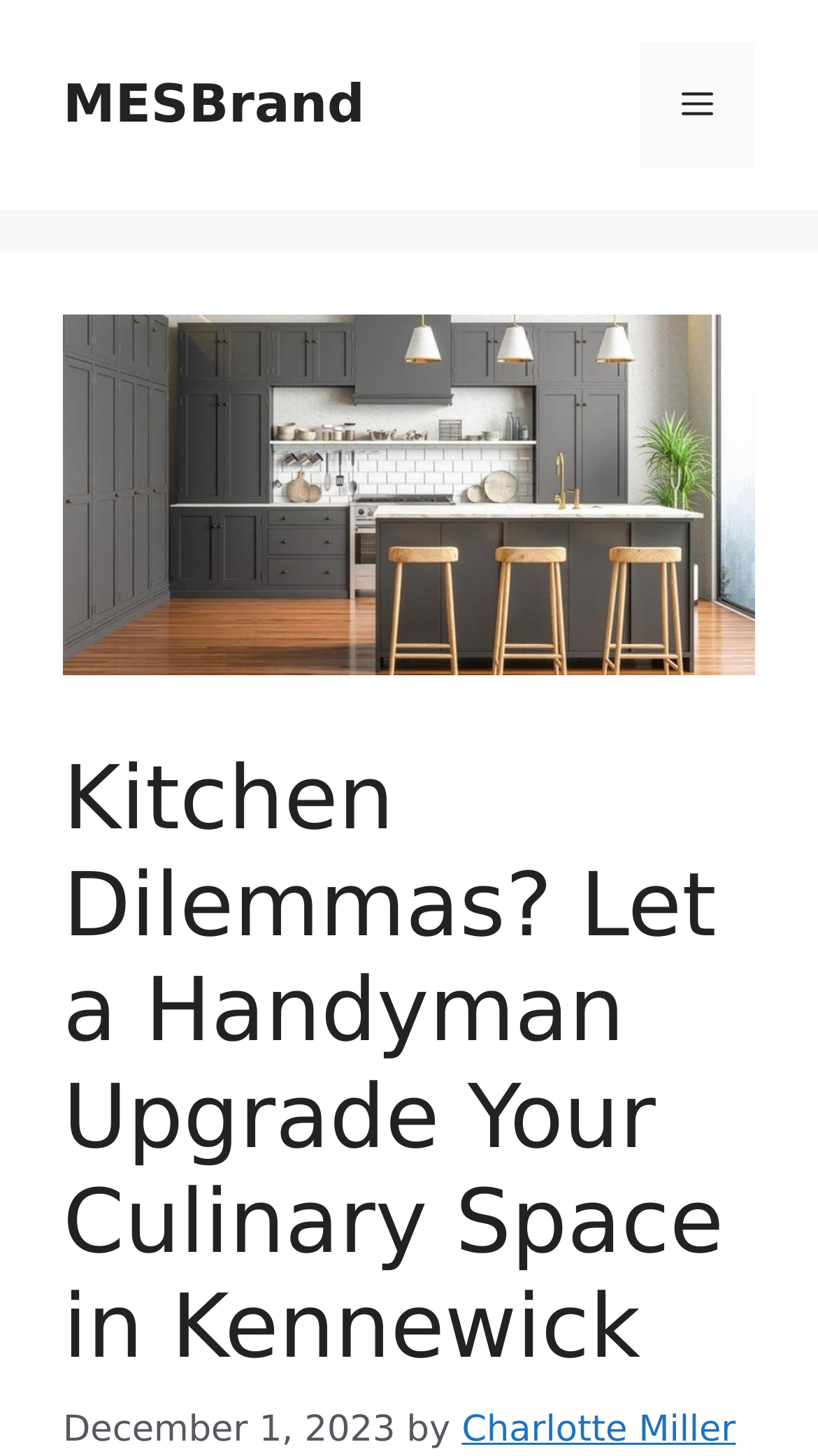With reference to the screenshot, provide a detailed response to the question below:
When was the article published?

I found a time element with a static text 'December 1, 2023' which is located below the article title and above the author's name, indicating that it is the publication date of the article.